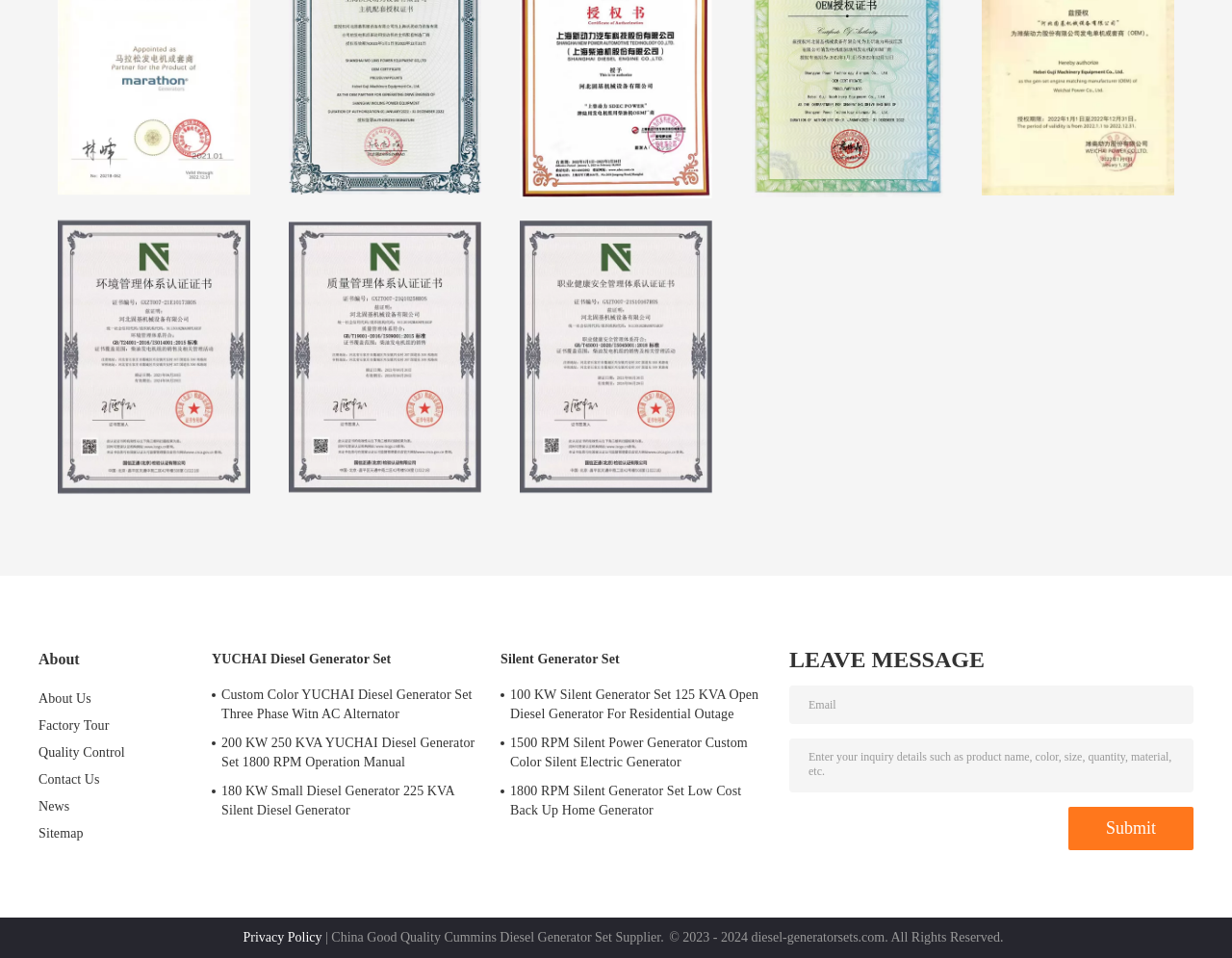Locate the bounding box coordinates of the clickable area needed to fulfill the instruction: "Enter email".

[0.641, 0.715, 0.969, 0.756]